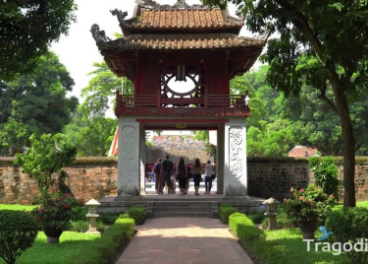Respond with a single word or phrase to the following question:
What surrounds the path?

Verdant greenery and flowering plants